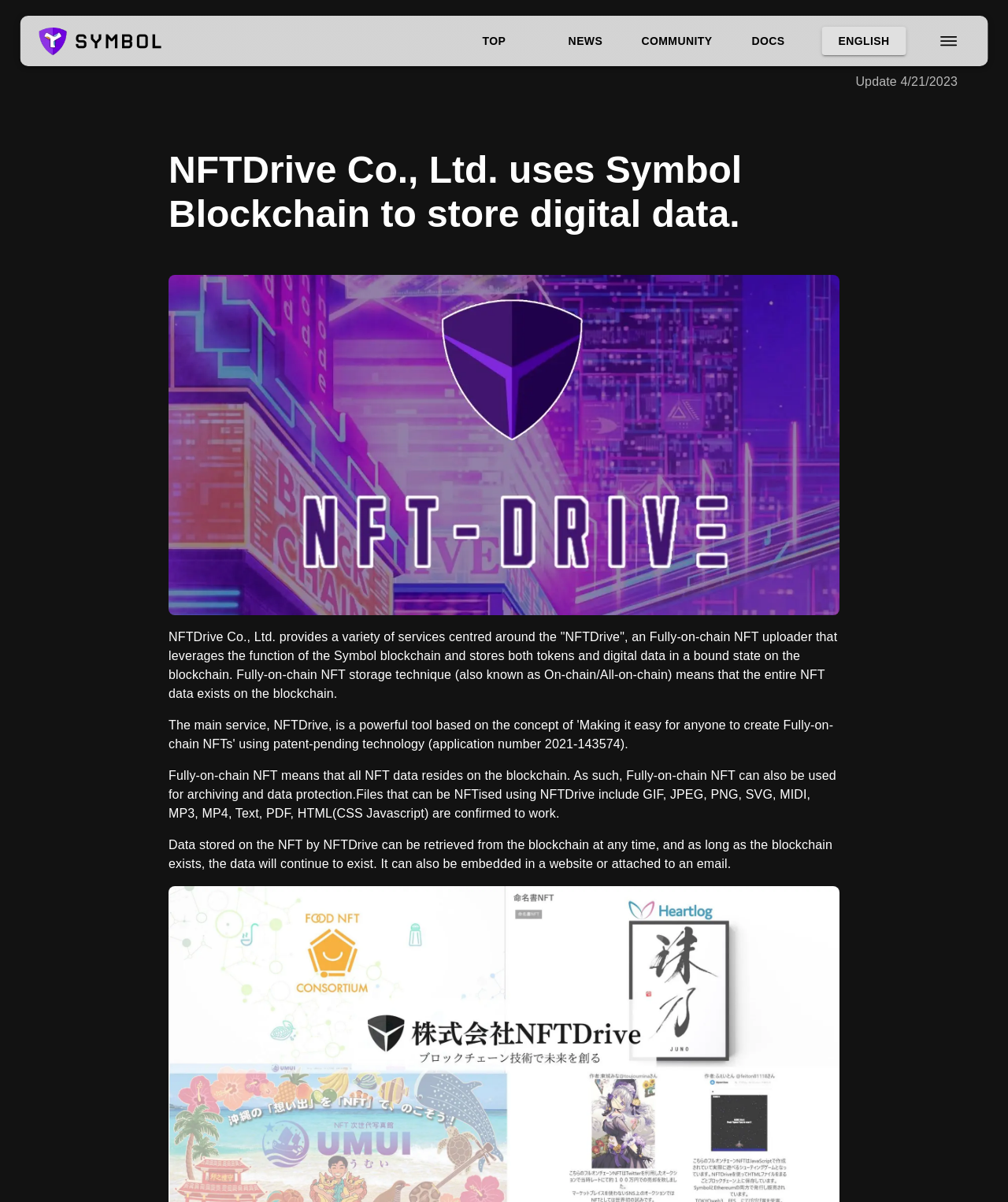Construct a comprehensive description capturing every detail on the webpage.

The webpage is about NFTDrive Co., Ltd., a company that provides services centered around the "NFTDrive", a fully-on-chain NFT uploader that leverages the function of the Symbol blockchain. 

At the top left corner, there is a logo of Symbol, which is an image linked to another webpage. Next to it, there are four links: "TOP", "NEWS", "COMMUNITY", and "DOCS", aligned horizontally. On the right side of these links, there is a button to switch the language to English, and a menu button with an icon. 

Below the top navigation bar, there is a heading that repeats the company name and its description. To the right of the heading, there is an update notification with a date. 

Below the heading, there is a large image that takes up most of the width of the page. Underneath the image, there are three paragraphs of text that describe the NFTDrive service. The first paragraph explains the concept of fully-on-chain NFT storage and its benefits. The second paragraph lists the types of files that can be NFTized using NFTDrive. The third paragraph explains the advantages of storing data on the blockchain using NFTDrive, including data retrieval and persistence.